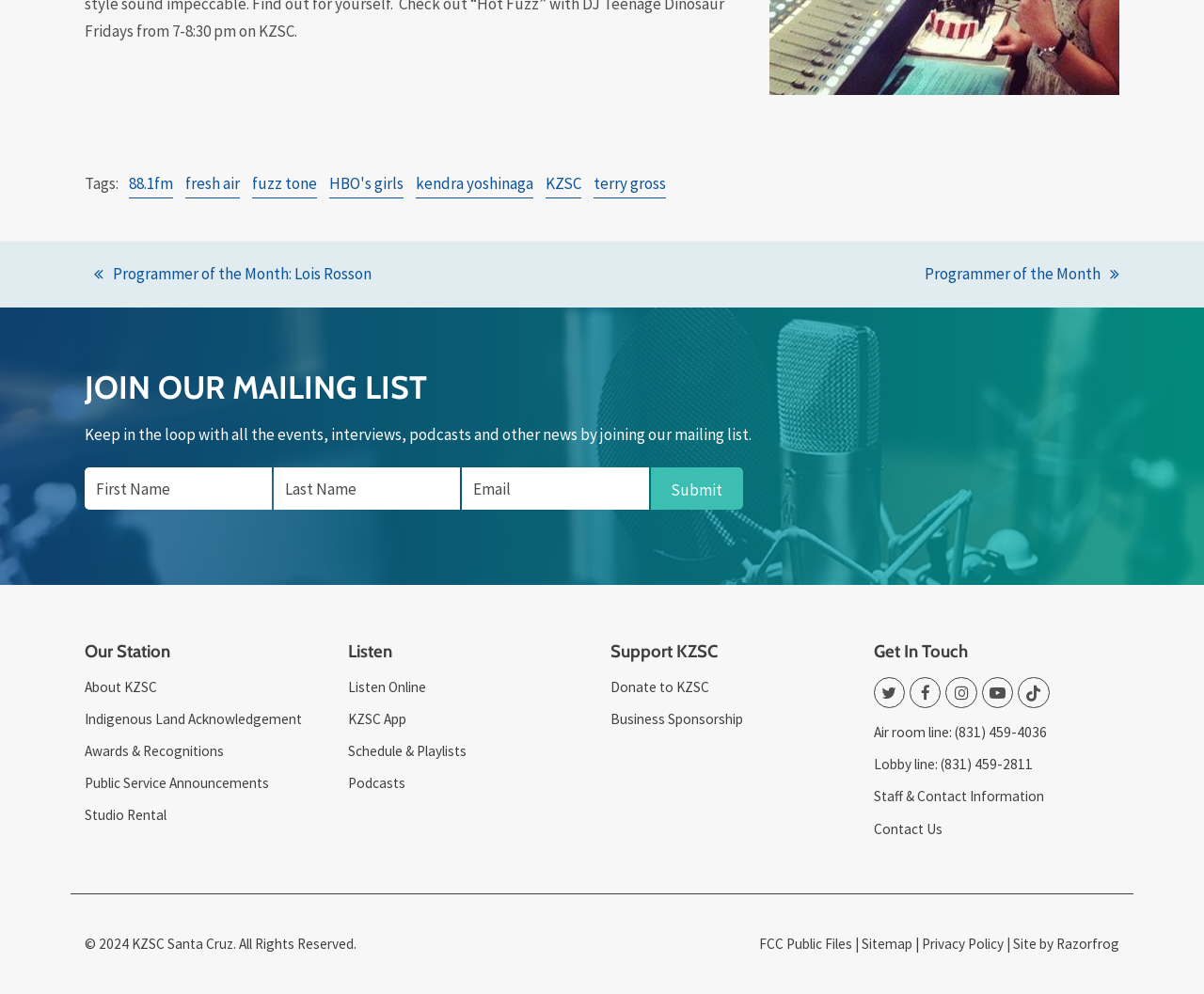Predict the bounding box of the UI element that fits this description: "fresh air".

[0.154, 0.171, 0.199, 0.2]